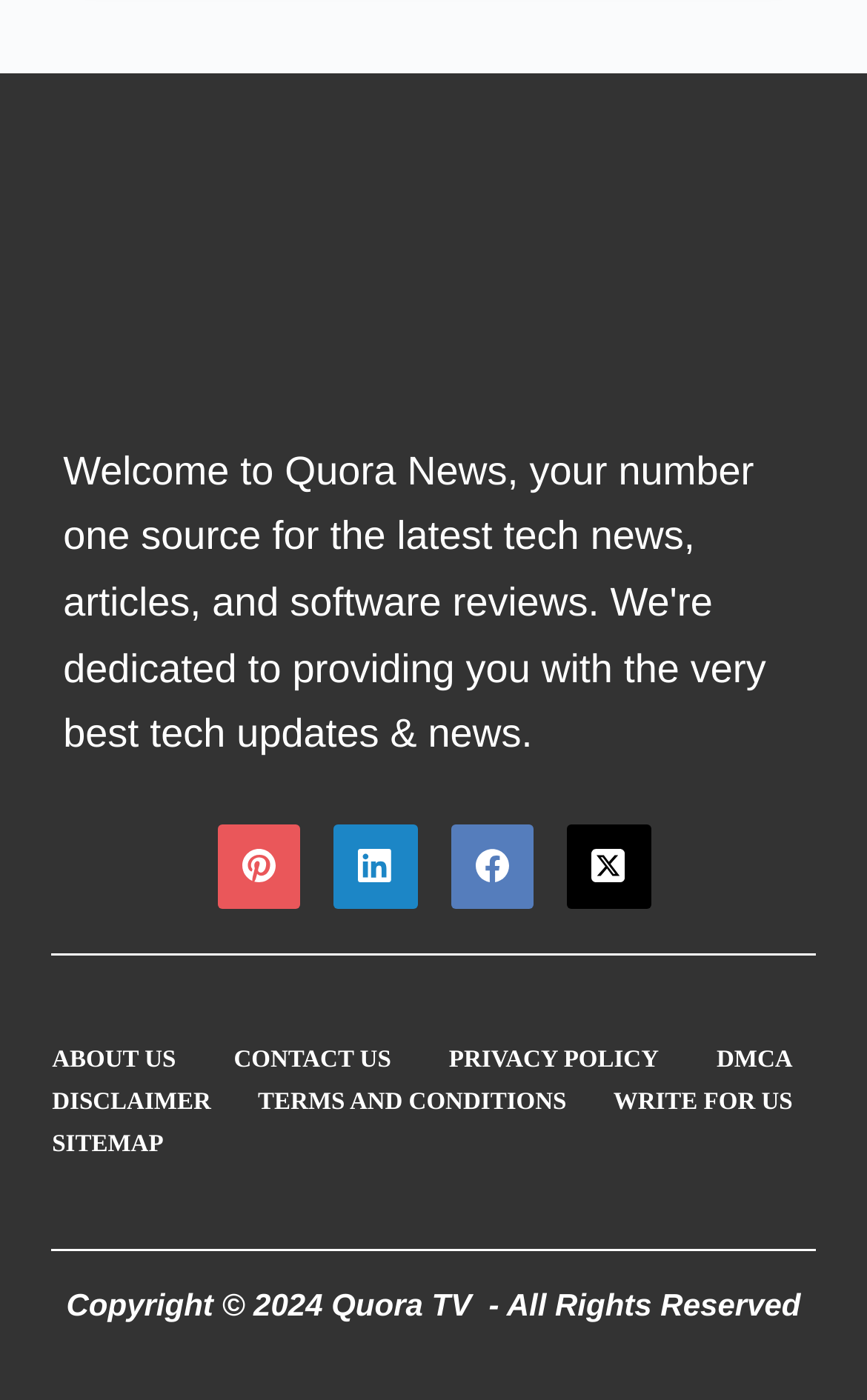Highlight the bounding box coordinates of the element you need to click to perform the following instruction: "Go to ABOUT US page."

[0.047, 0.745, 0.216, 0.768]